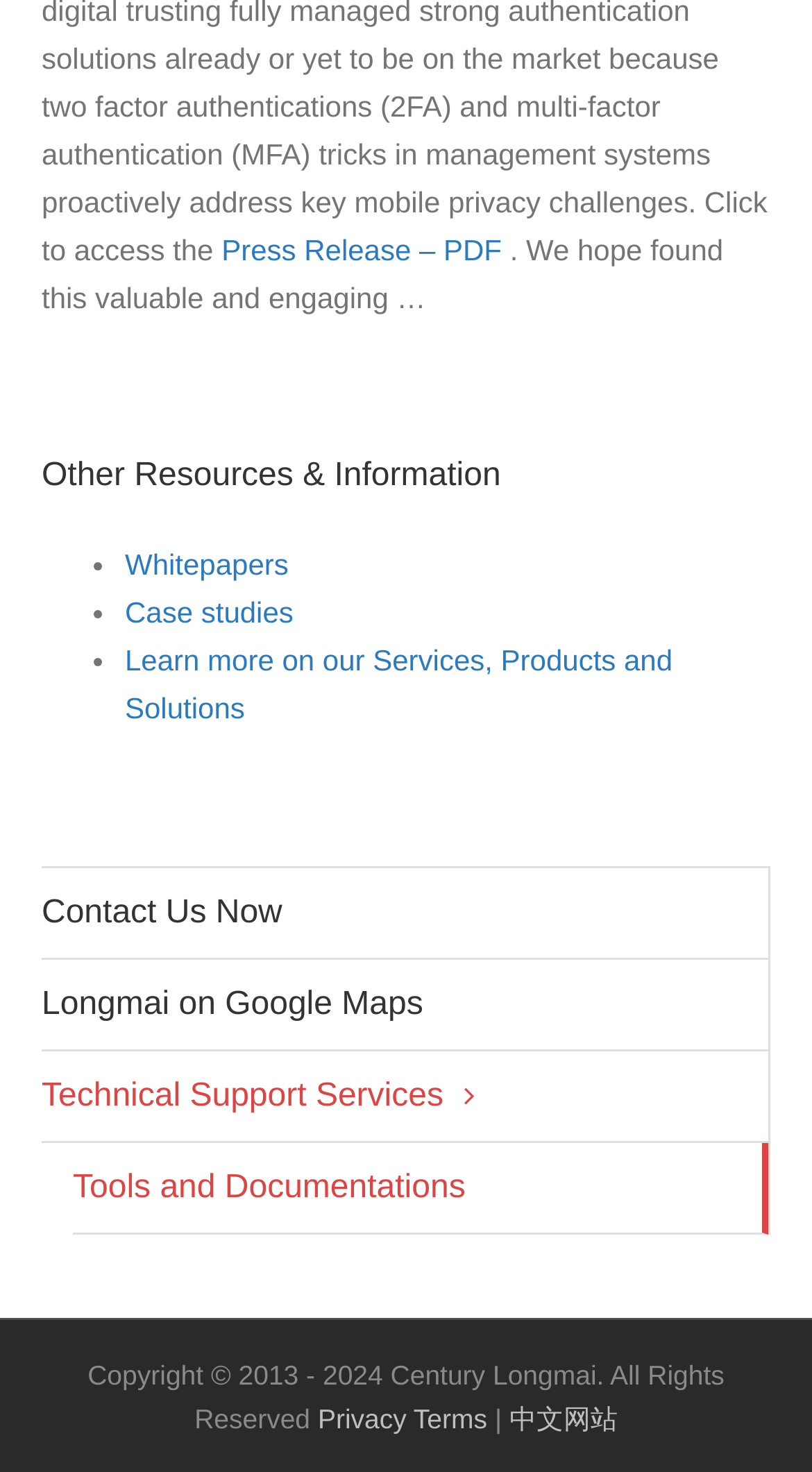Find the UI element described as: "Longmai on Google Maps" and predict its bounding box coordinates. Ensure the coordinates are four float numbers between 0 and 1, [left, top, right, bottom].

[0.051, 0.652, 0.946, 0.714]